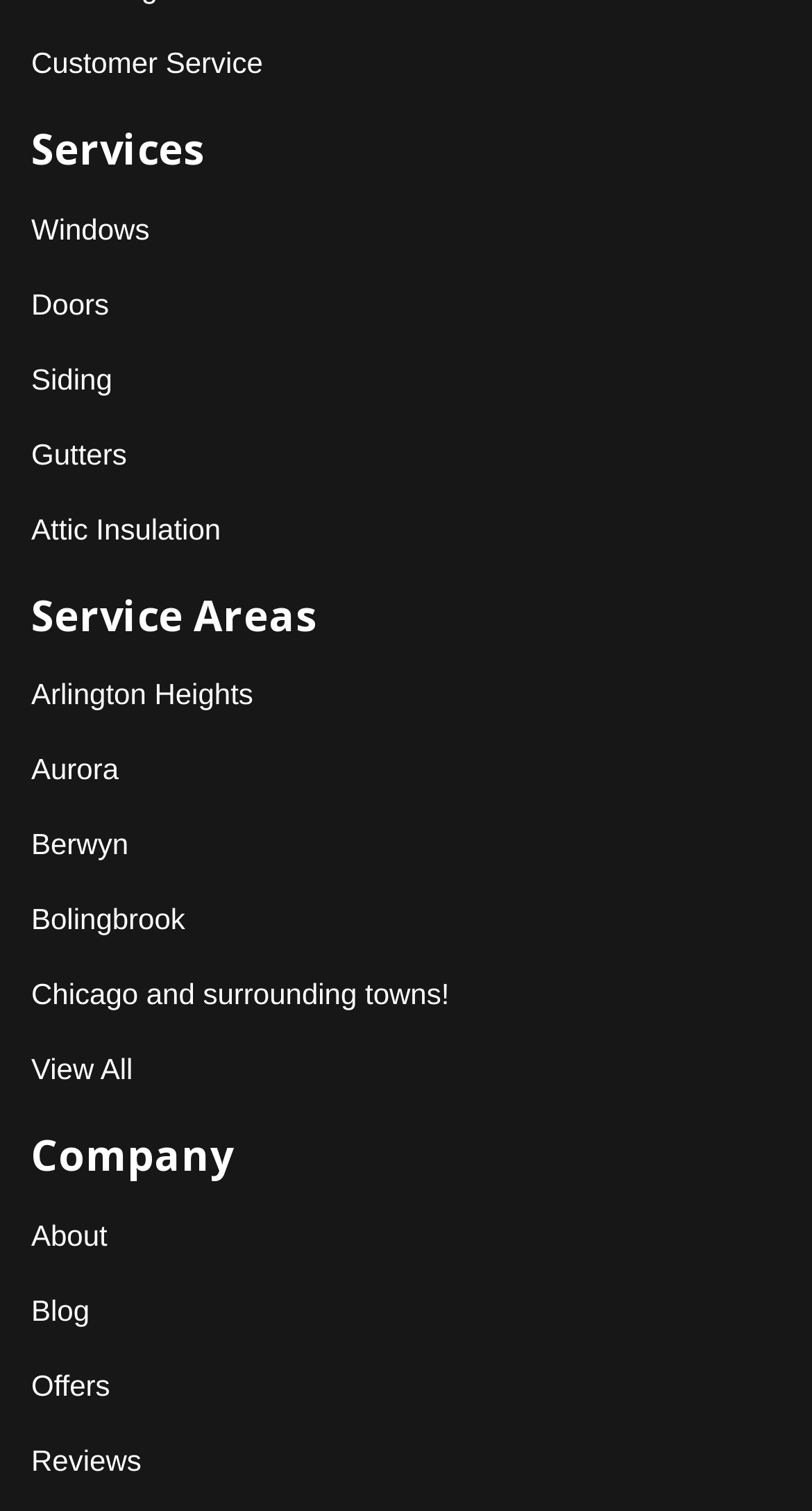Locate the bounding box of the UI element based on this description: "Attic Insulation". Provide four float numbers between 0 and 1 as [left, top, right, bottom].

[0.038, 0.325, 0.272, 0.375]